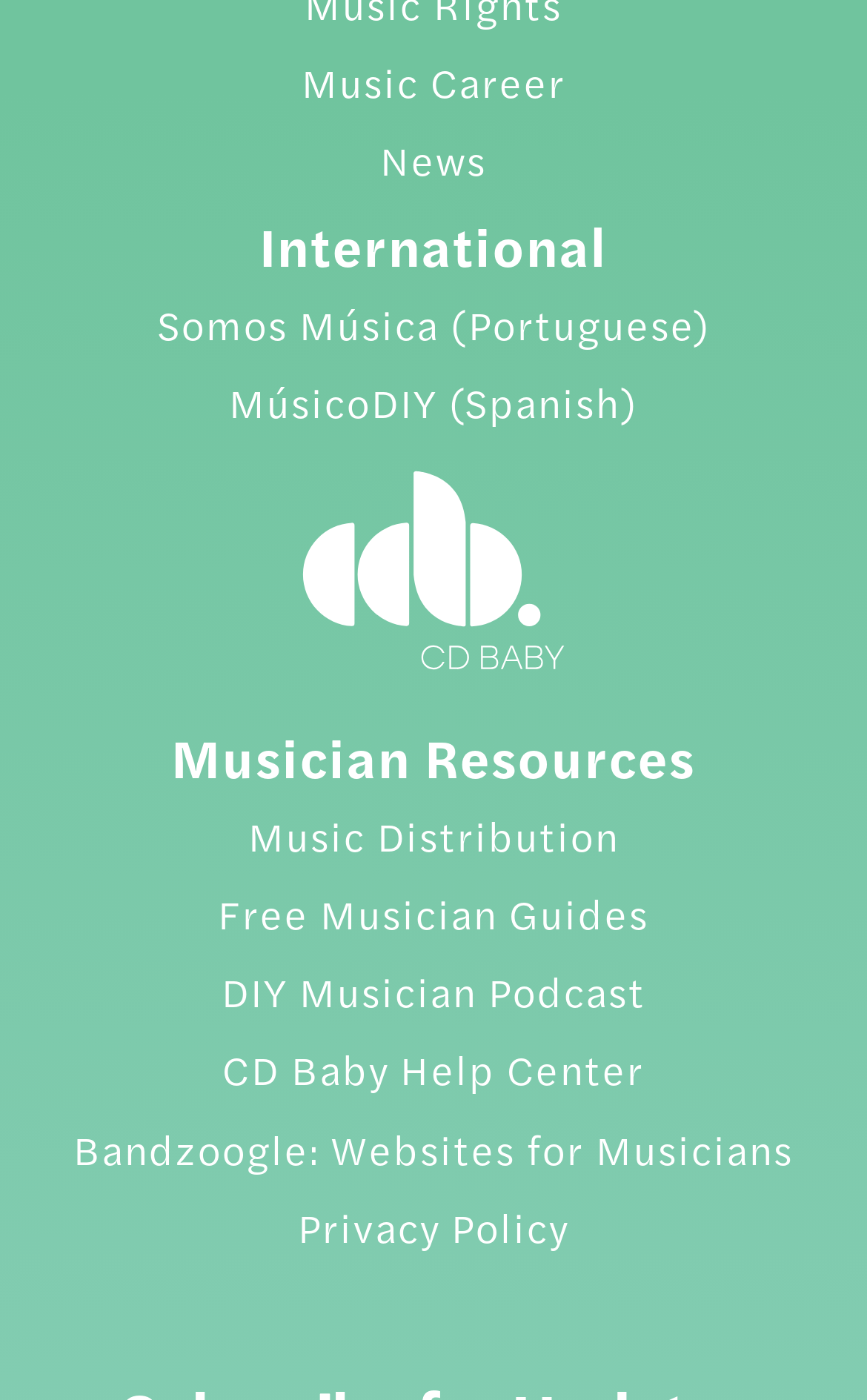Provide the bounding box coordinates of the UI element that matches the description: "Music Distribution".

[0.286, 0.576, 0.714, 0.616]